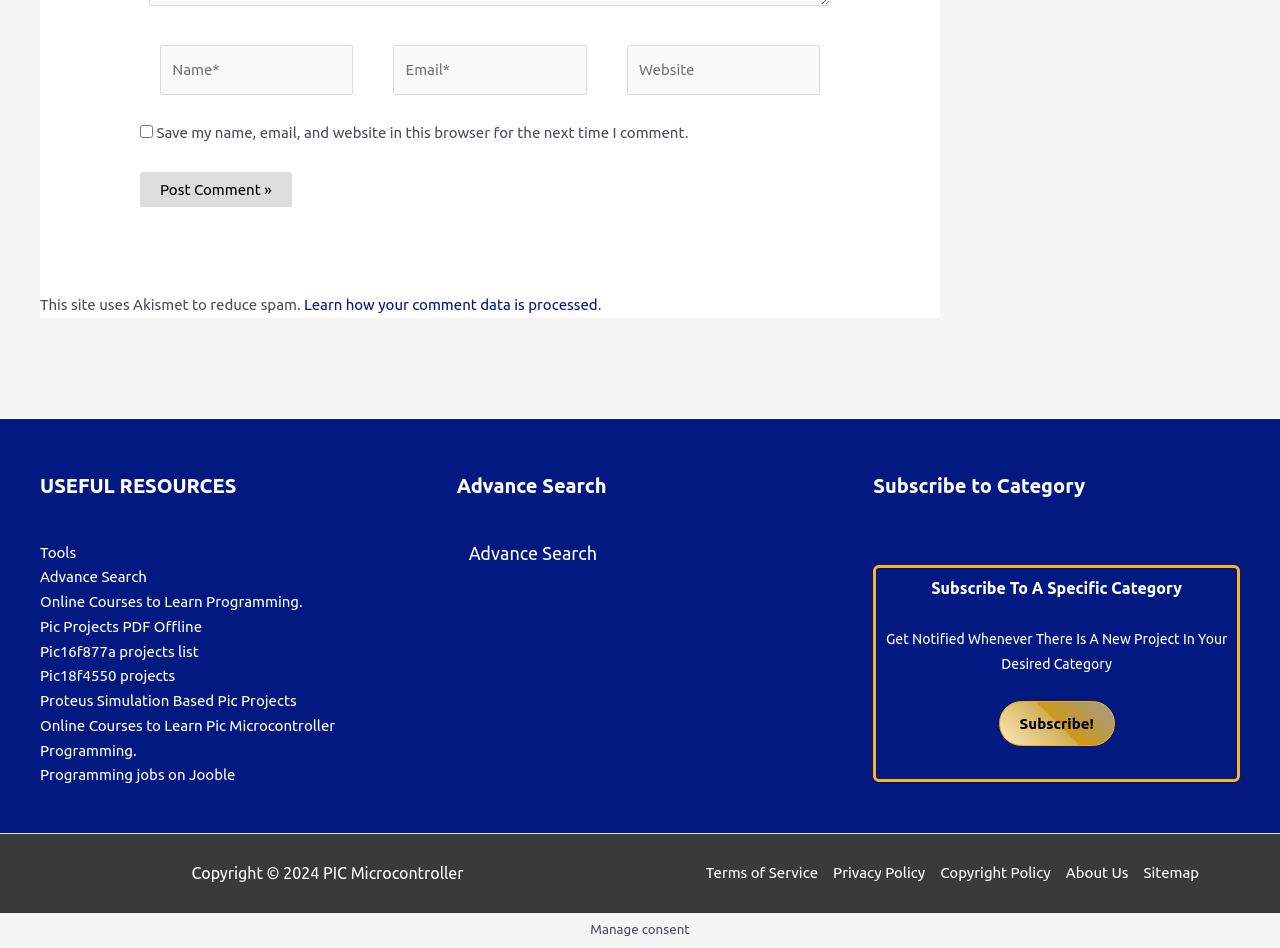What is the website about?
Based on the image, please offer an in-depth response to the question.

The website's footer has a copyright notice 'Copyright © 2024 PIC Microcontroller', suggesting that the website is related to PIC Microcontrollers. The presence of links to projects and resources also supports this conclusion.